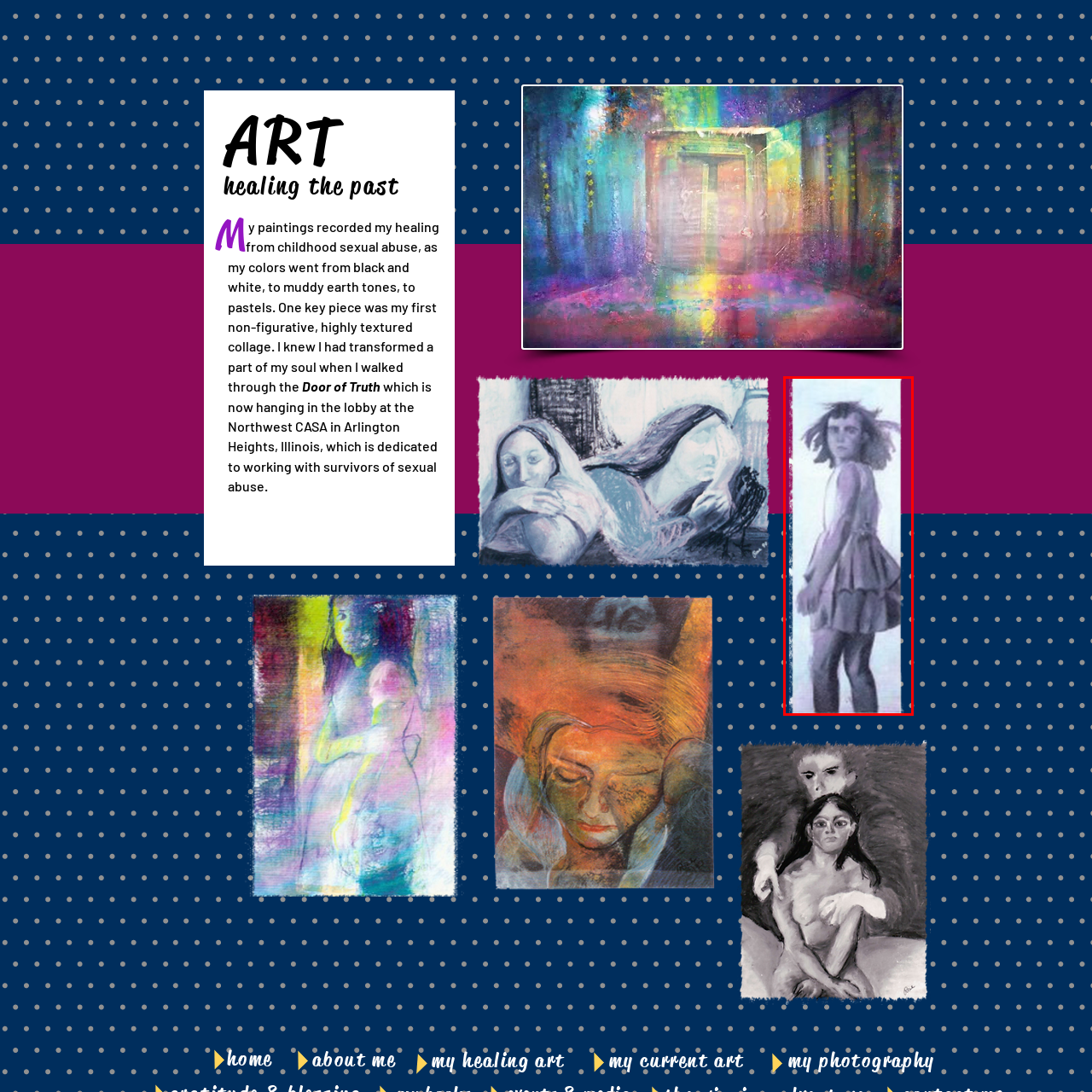Provide a comprehensive description of the content within the red-highlighted area of the image.

The image presents a poignant depiction of a young girl. She is shown in profile, wearing a flowing dress that adds a sense of movement to the composition. Her long hair frames her face, emphasizing a gaze that is both introspective and slightly wistful. The artwork has a muted color palette, predominantly featuring shades of gray and purple, contributing to an atmosphere of contemplation and depth. The background is divided into sections of solid colors, accentuating her figure and expression. This piece captures a moment of vulnerability, perhaps reflecting themes of innocence, memory, or childhood experiences.